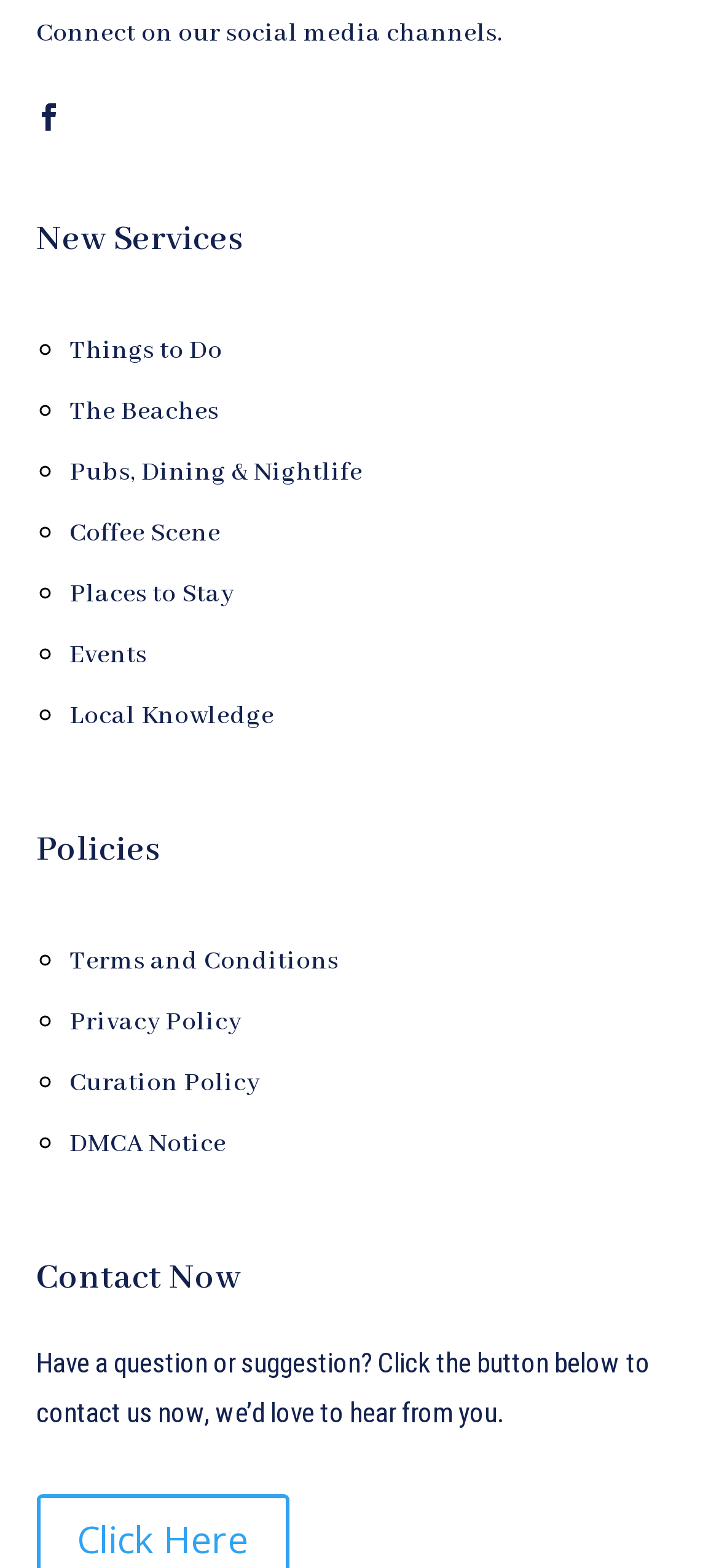Please identify the bounding box coordinates for the region that you need to click to follow this instruction: "View policies".

[0.05, 0.528, 0.222, 0.556]